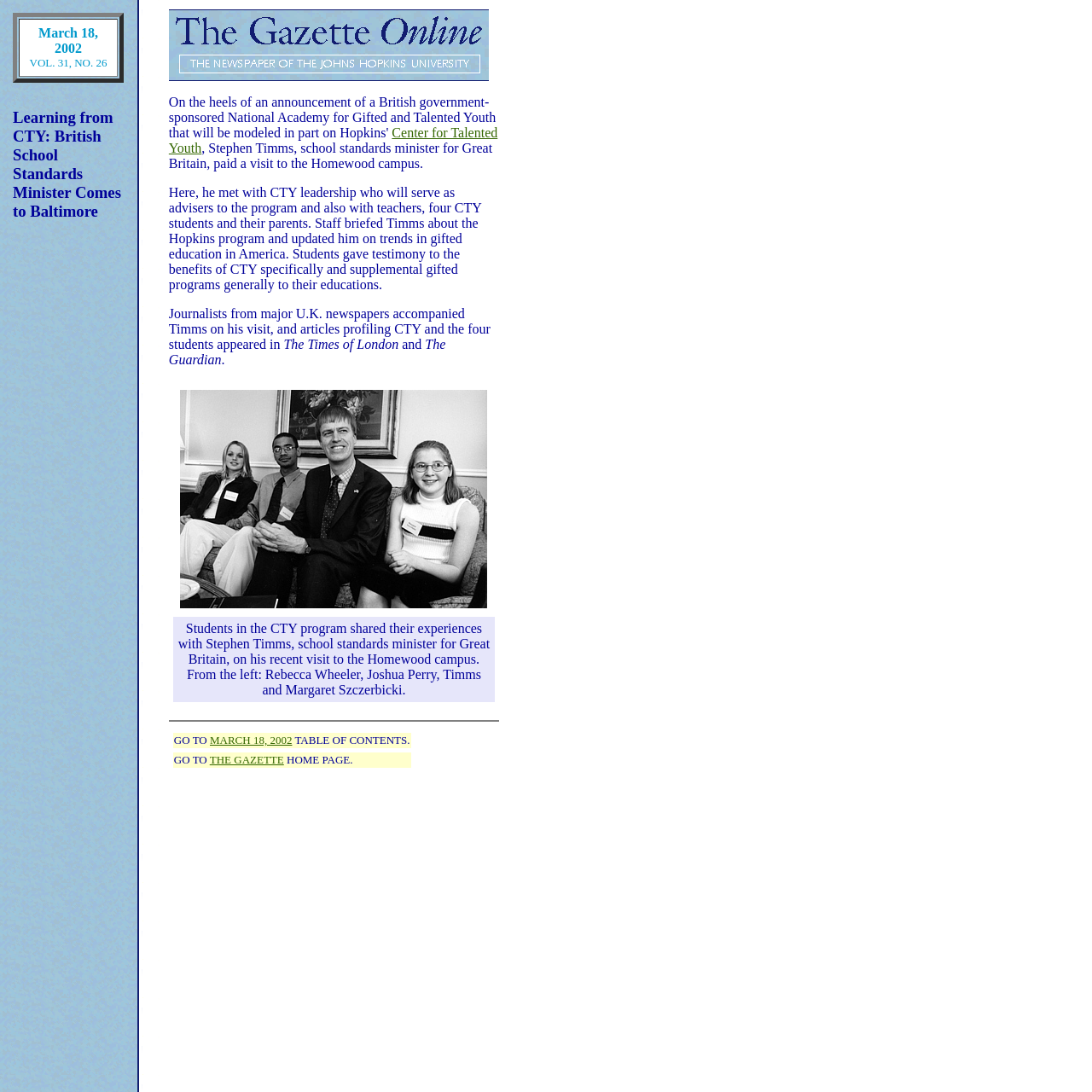Look at the image and answer the question in detail:
What is the volume number of the Johns Hopkins Gazette?

The volume number can be found in the top-left corner of the webpage, where it says 'March 18, 2002 VOL. 31, NO. 26'. The volume number is 31.